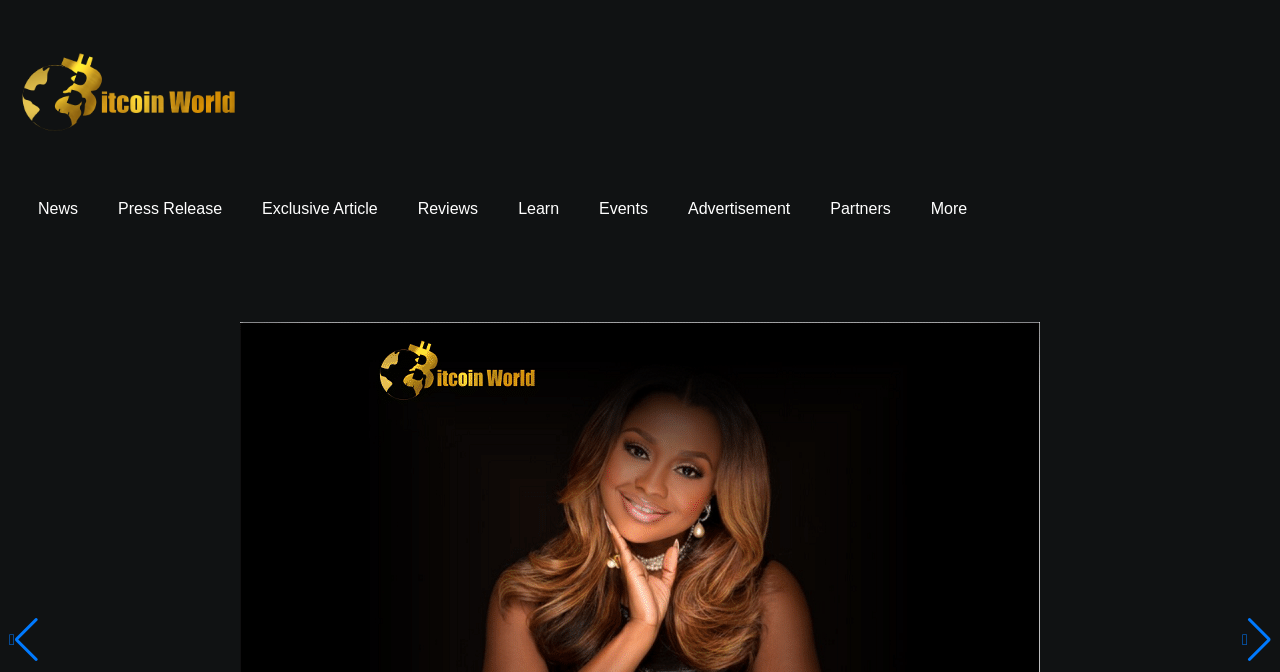Please identify the bounding box coordinates of the region to click in order to complete the task: "Click on the News link". The coordinates must be four float numbers between 0 and 1, specified as [left, top, right, bottom].

[0.014, 0.276, 0.077, 0.345]